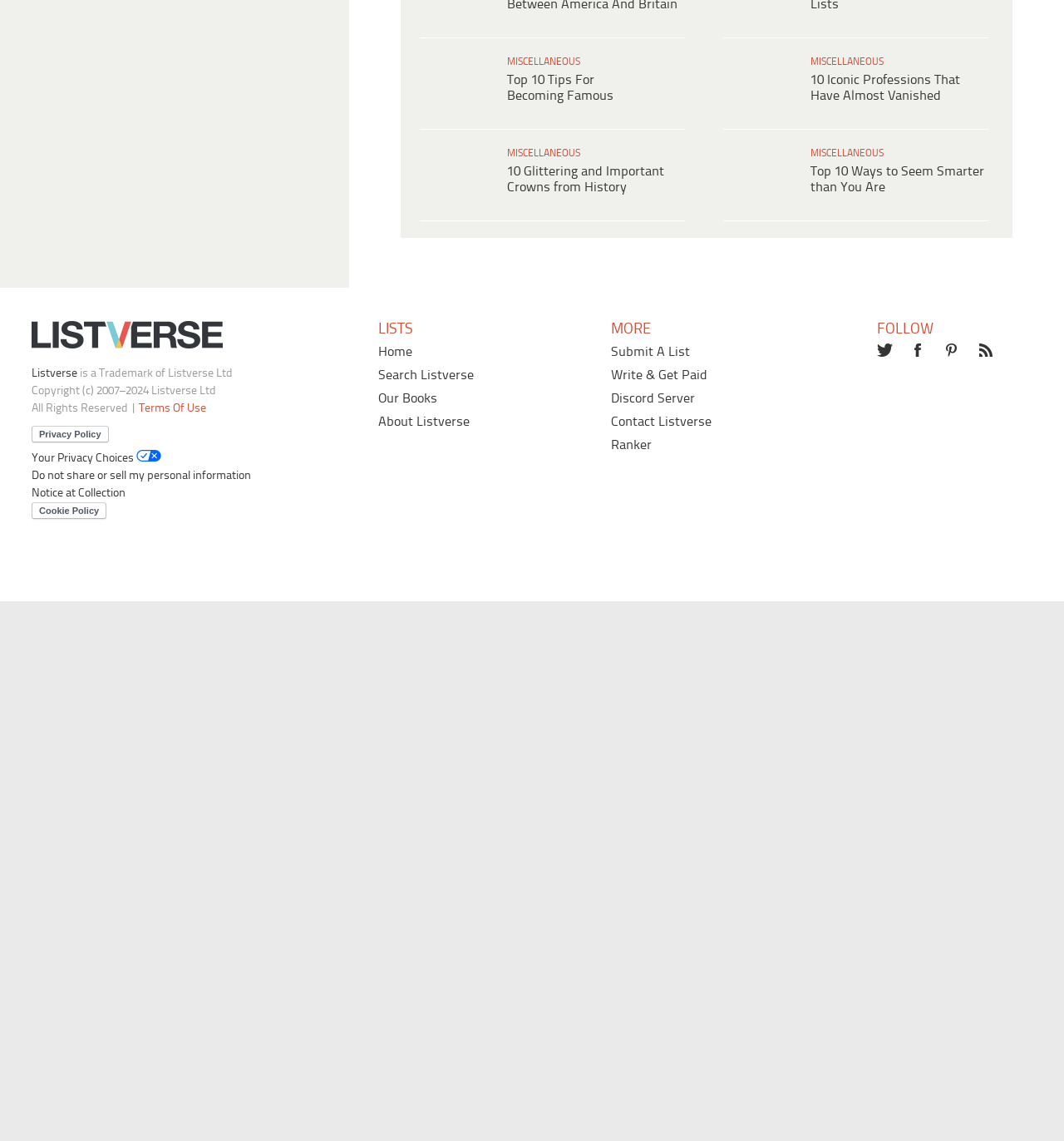What is the author of the fact-checked article?
Using the information from the image, give a concise answer in one word or a short phrase.

Darci Heikkinen